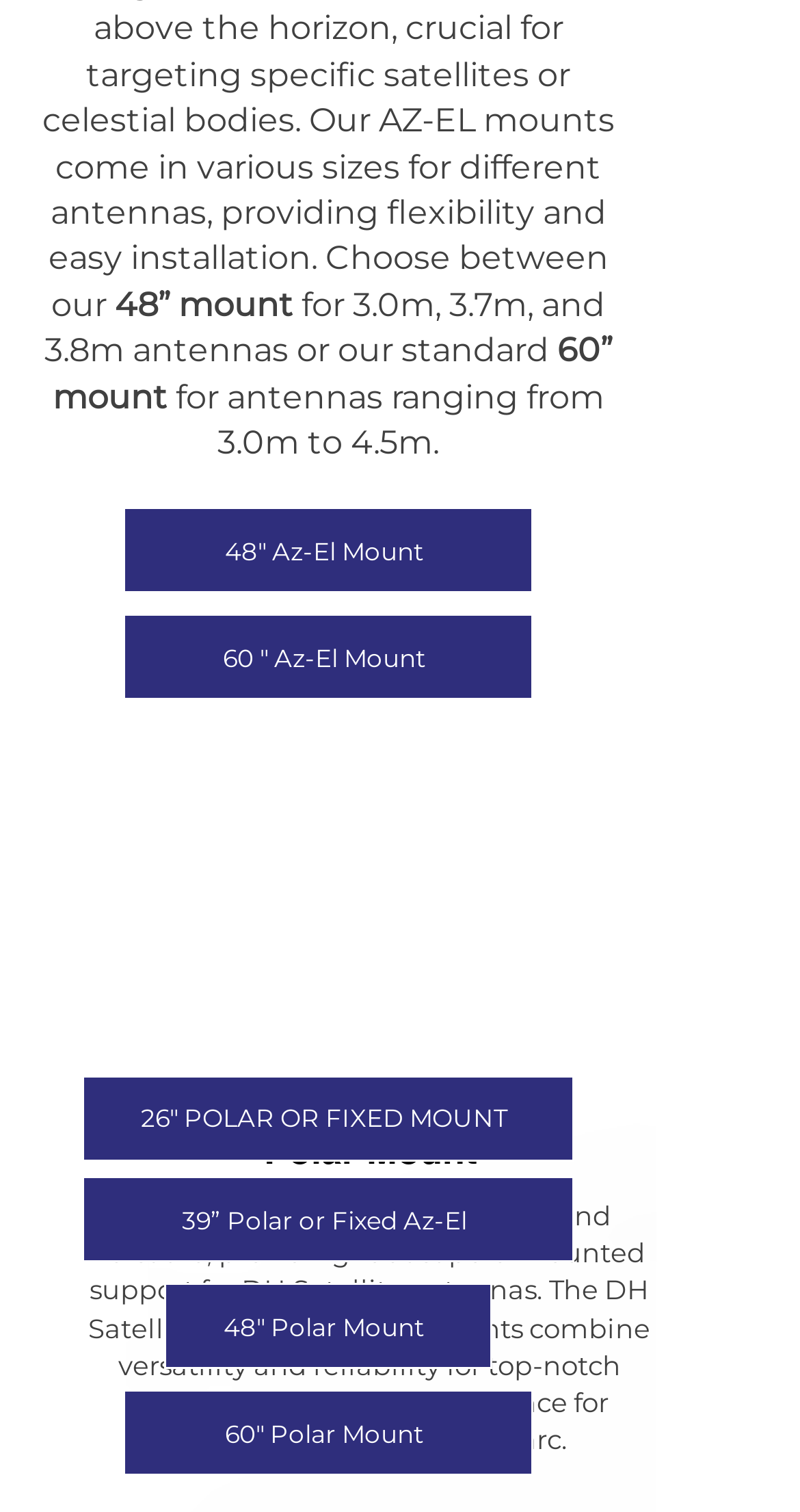Provide the bounding box coordinates of the HTML element described by the text: "60 " Az-El Mount". The coordinates should be in the format [left, top, right, bottom] with values between 0 and 1.

[0.154, 0.406, 0.667, 0.463]